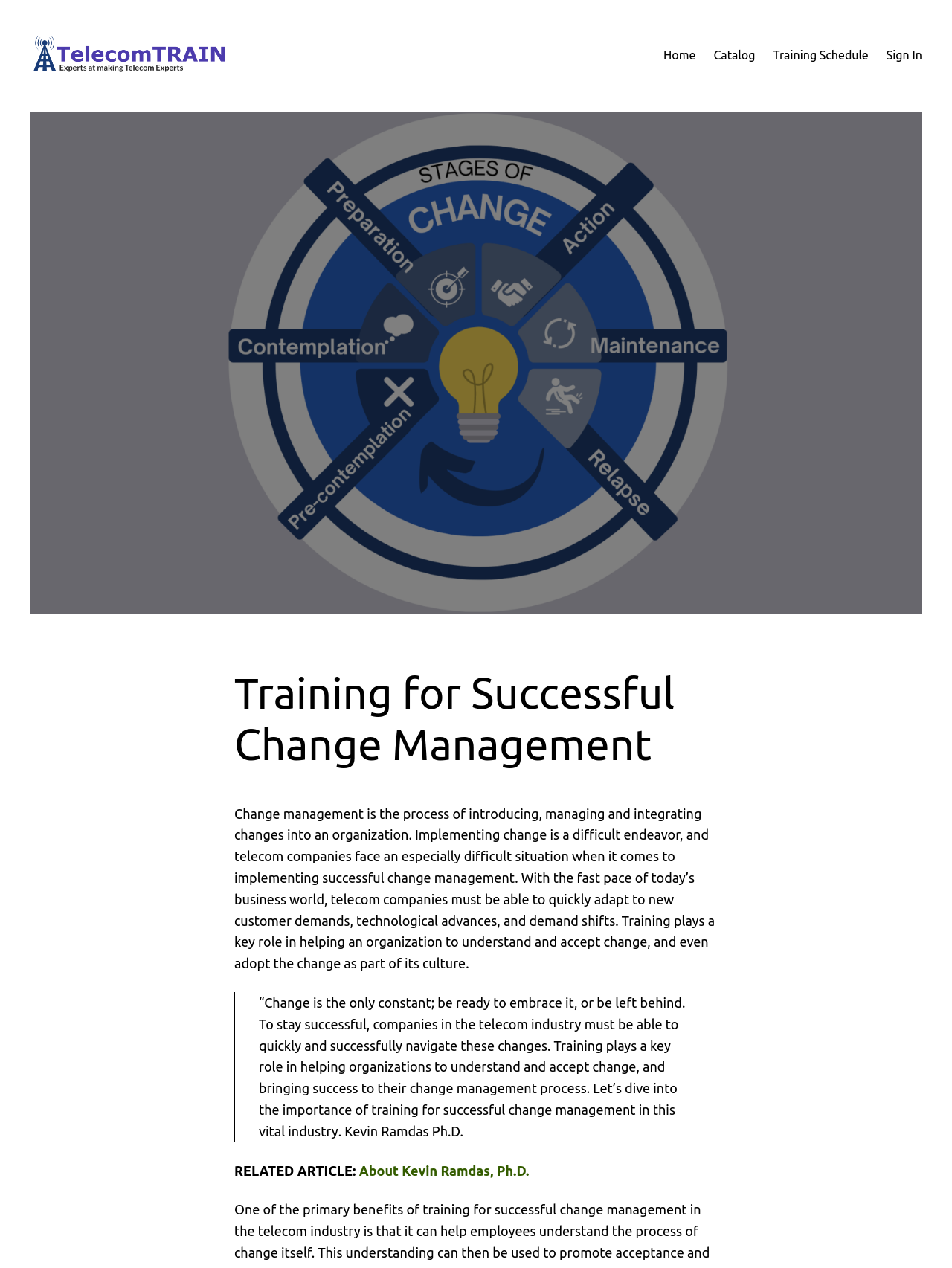Respond with a single word or phrase to the following question: Who is the author of the quoted text?

Kevin Ramdas, Ph.D.